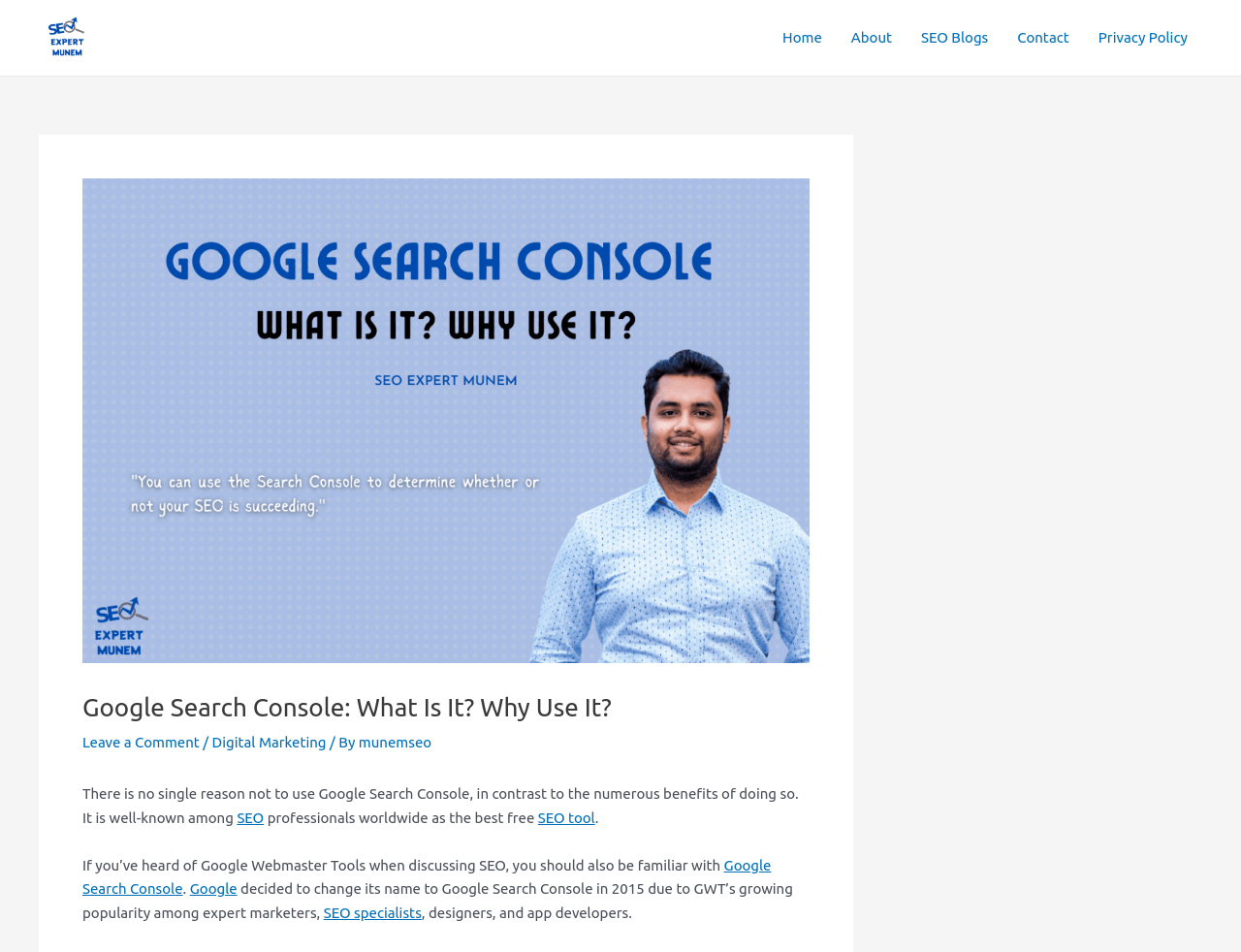Provide your answer in a single word or phrase: 
What is the topic of the webpage content?

Digital Marketing